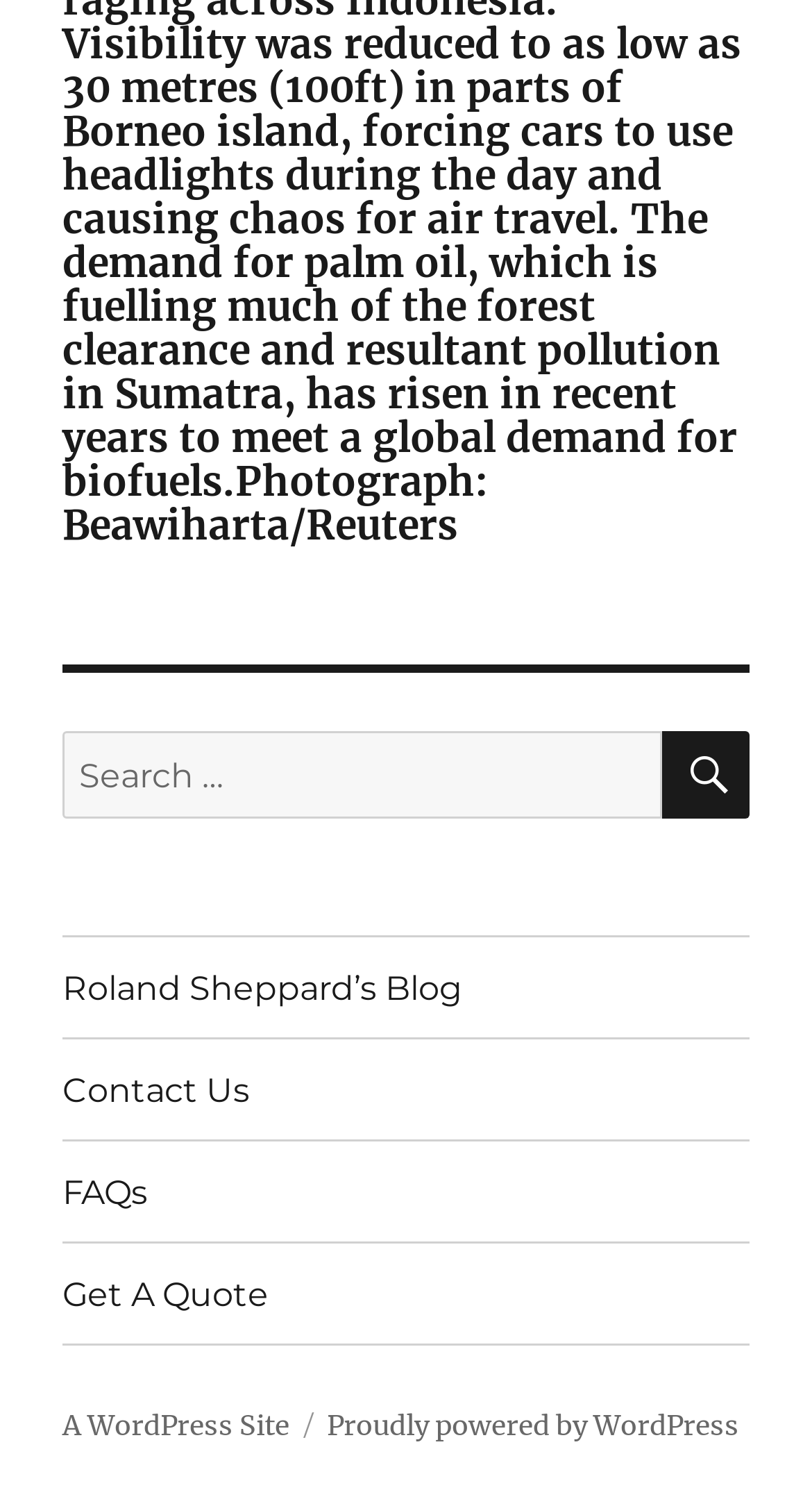Could you please study the image and provide a detailed answer to the question:
What is the platform used to power the website?

The footer of the webpage has a link labeled 'Proudly powered by WordPress', which indicates that the website is built using the WordPress platform.